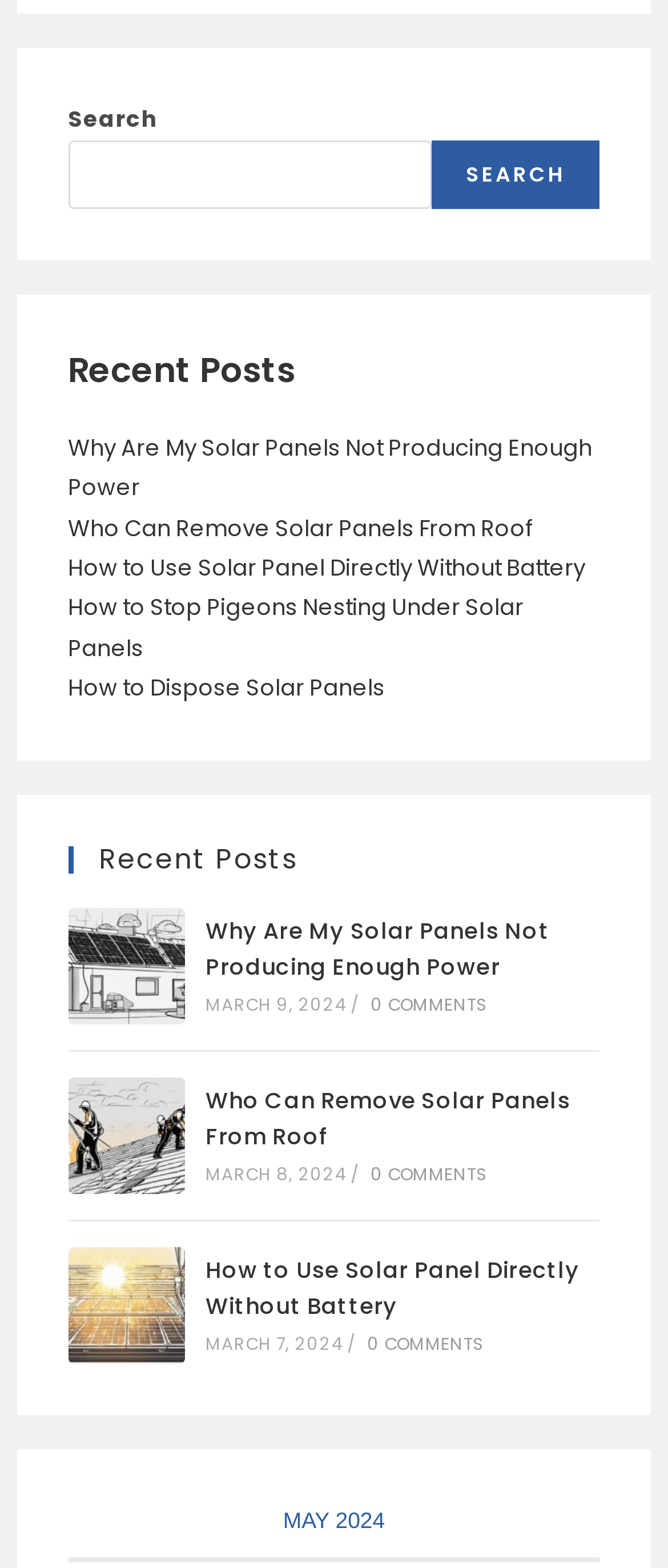Bounding box coordinates are specified in the format (top-left x, top-left y, bottom-right x, bottom-right y). All values are floating point numbers bounded between 0 and 1. Please provide the bounding box coordinate of the region this sentence describes: 0 Comments

[0.549, 0.849, 0.726, 0.866]